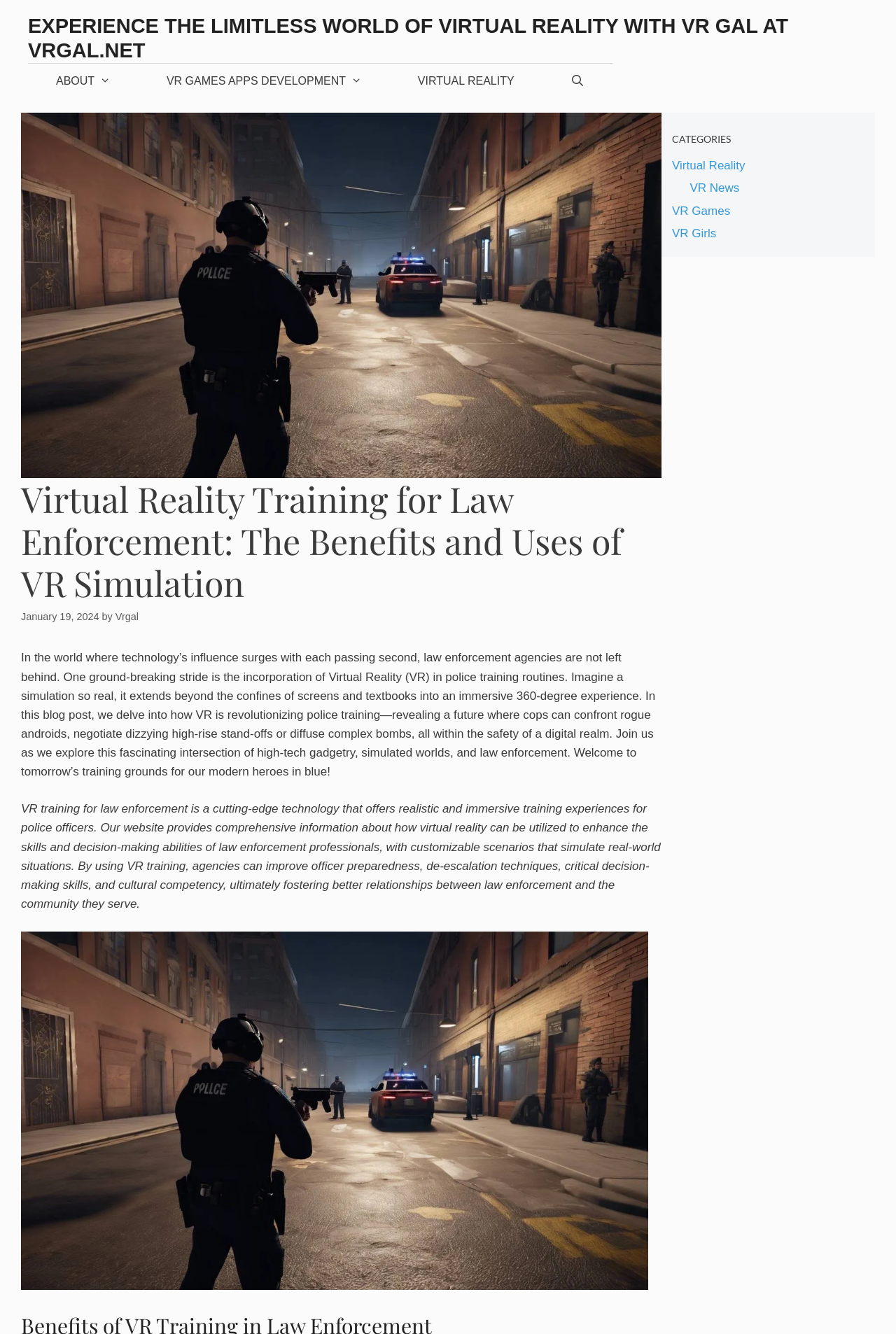For the following element description, predict the bounding box coordinates in the format (top-left x, top-left y, bottom-right x, bottom-right y). All values should be floating point numbers between 0 and 1. Description: About

[0.031, 0.048, 0.155, 0.074]